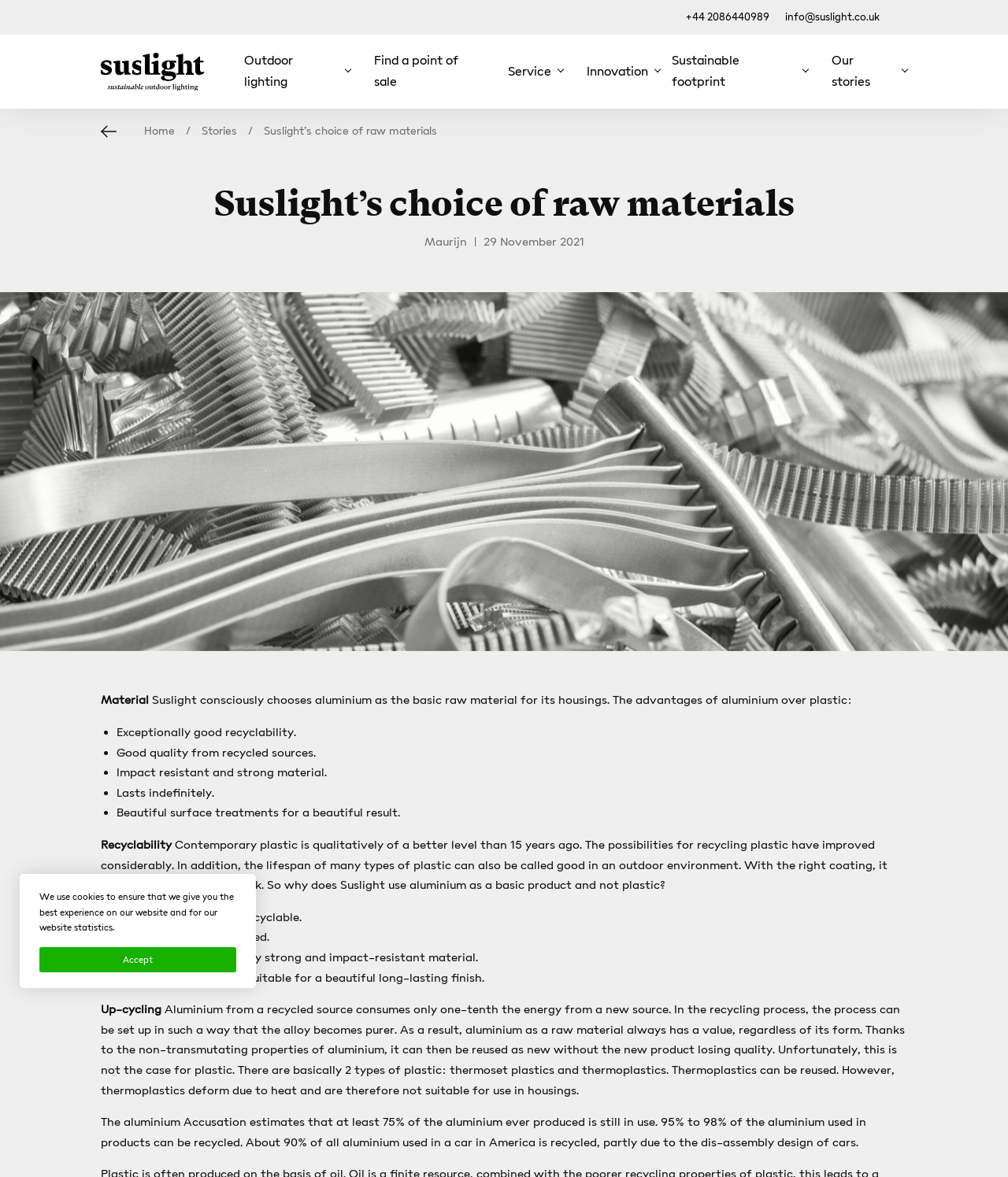Identify the bounding box coordinates of the section to be clicked to complete the task described by the following instruction: "View Service page". The coordinates should be four float numbers between 0 and 1, formatted as [left, top, right, bottom].

[0.504, 0.054, 0.547, 0.067]